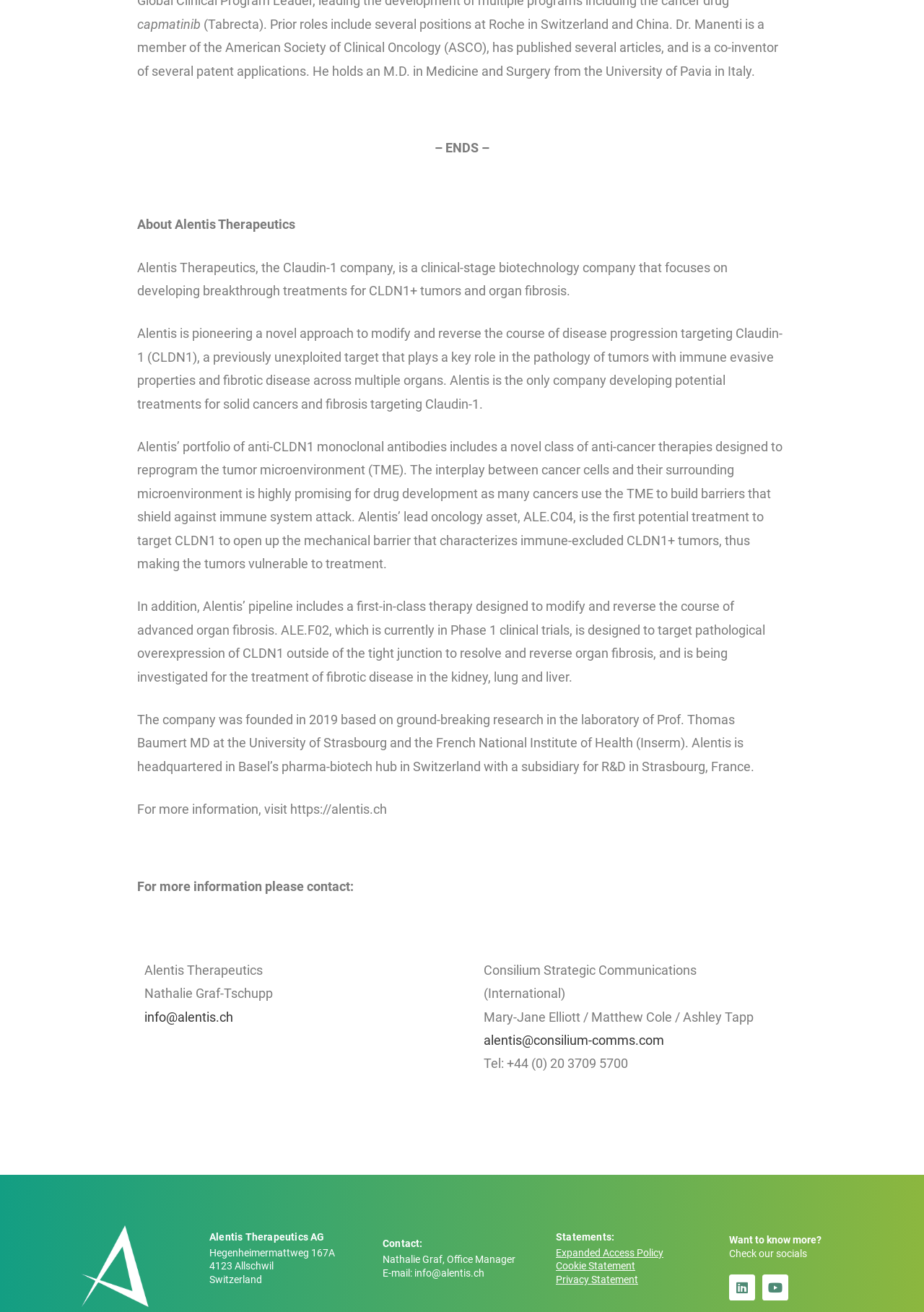Indicate the bounding box coordinates of the element that needs to be clicked to satisfy the following instruction: "check the Expanded Access Policy". The coordinates should be four float numbers between 0 and 1, i.e., [left, top, right, bottom].

[0.602, 0.95, 0.718, 0.96]